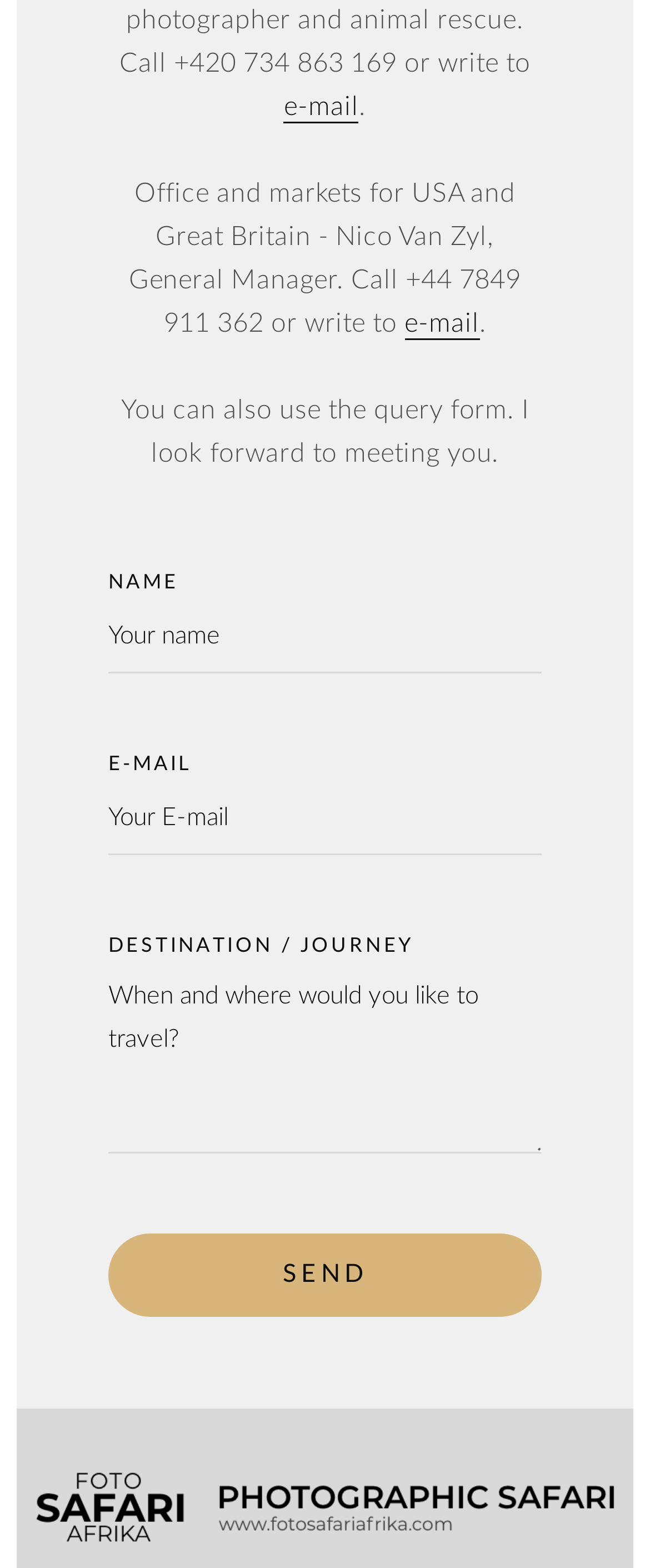Refer to the image and provide a thorough answer to this question:
What are the fields required in the query form?

The query form has three fields: NAME, E-MAIL, and DESTINATION / JOURNEY, which are indicated by the StaticText elements with the corresponding text and the textbox elements with the same names.